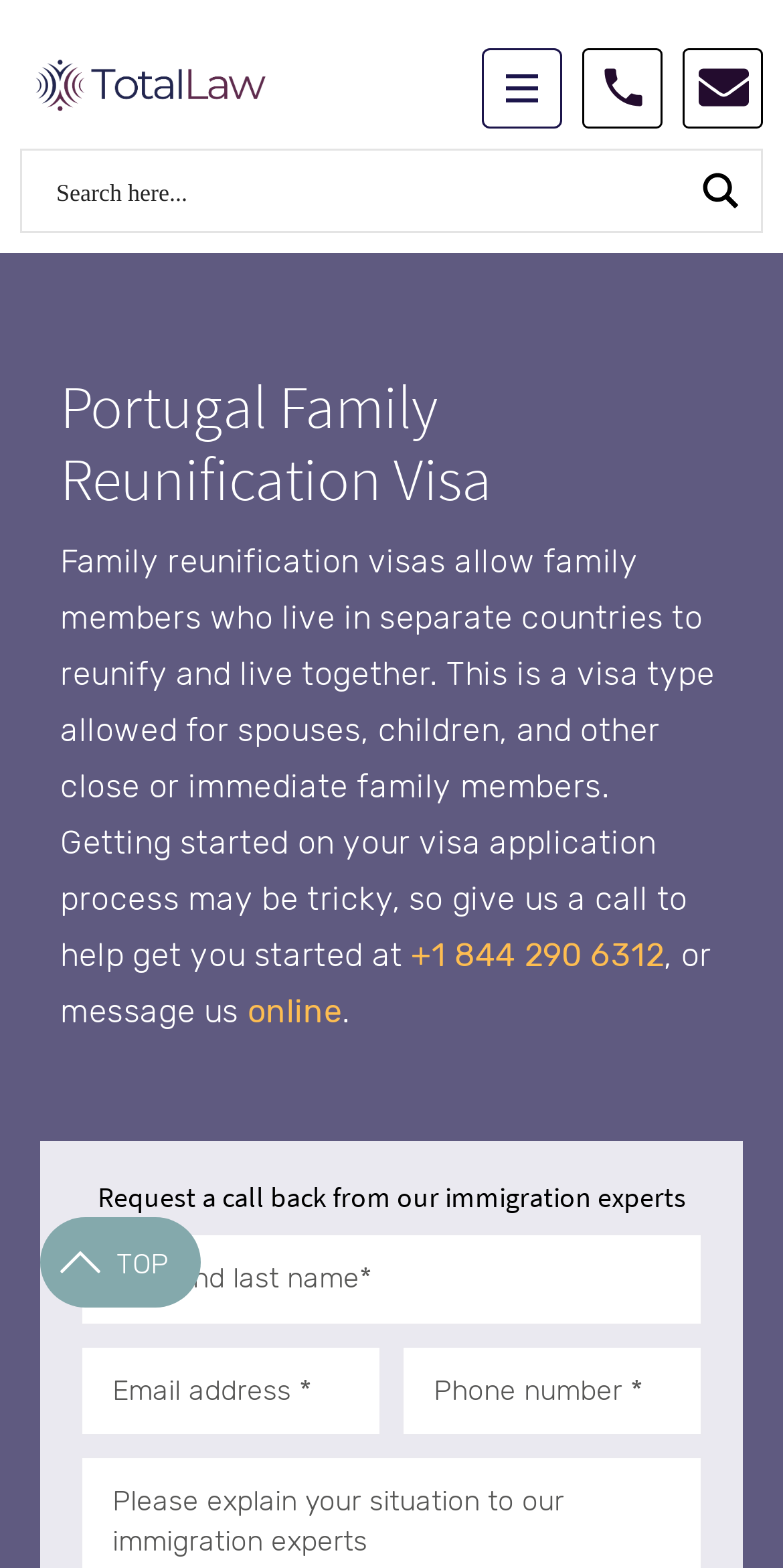Identify and provide the main heading of the webpage.

Portugal Family Reunification Visa